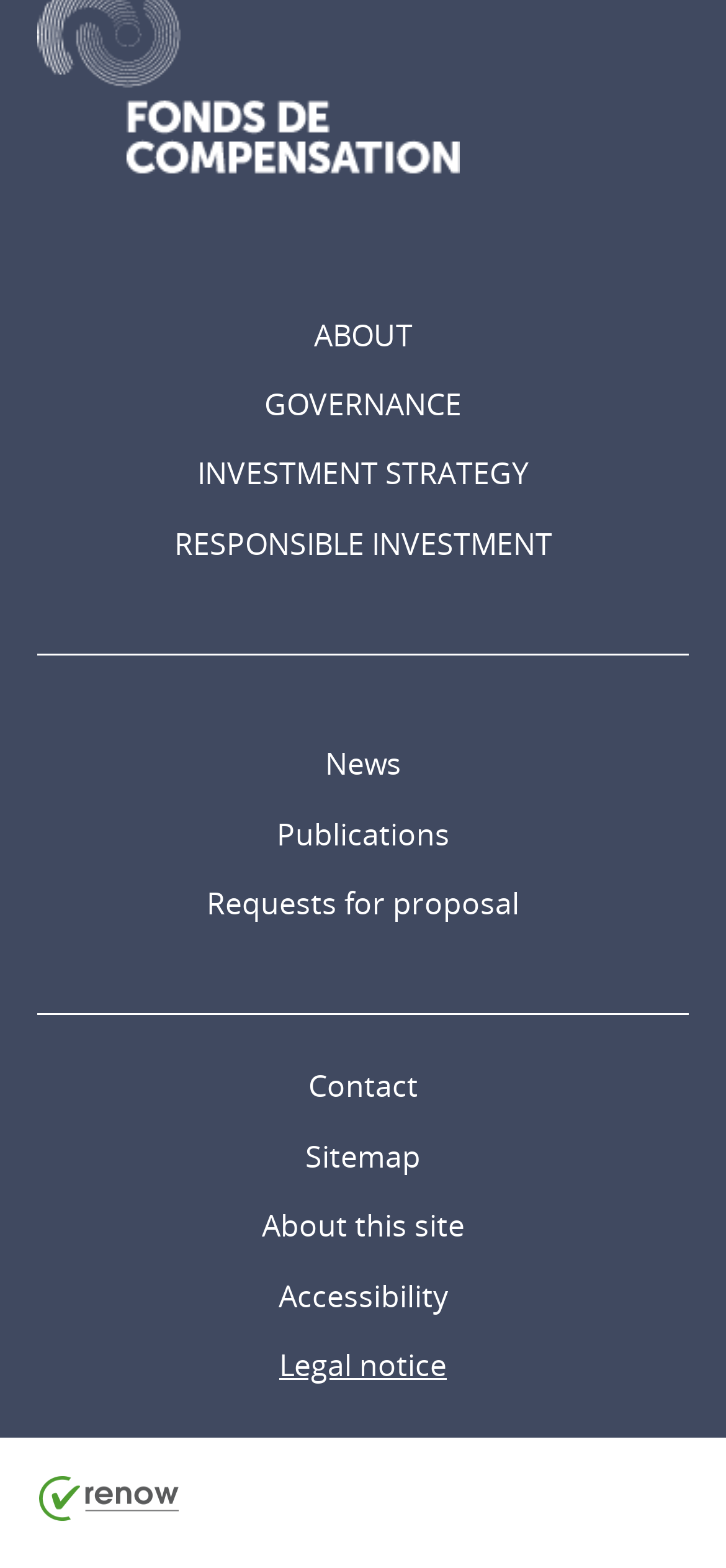Locate the bounding box coordinates of the area you need to click to fulfill this instruction: 'Click on ABOUT'. The coordinates must be in the form of four float numbers ranging from 0 to 1: [left, top, right, bottom].

[0.154, 0.191, 0.846, 0.236]